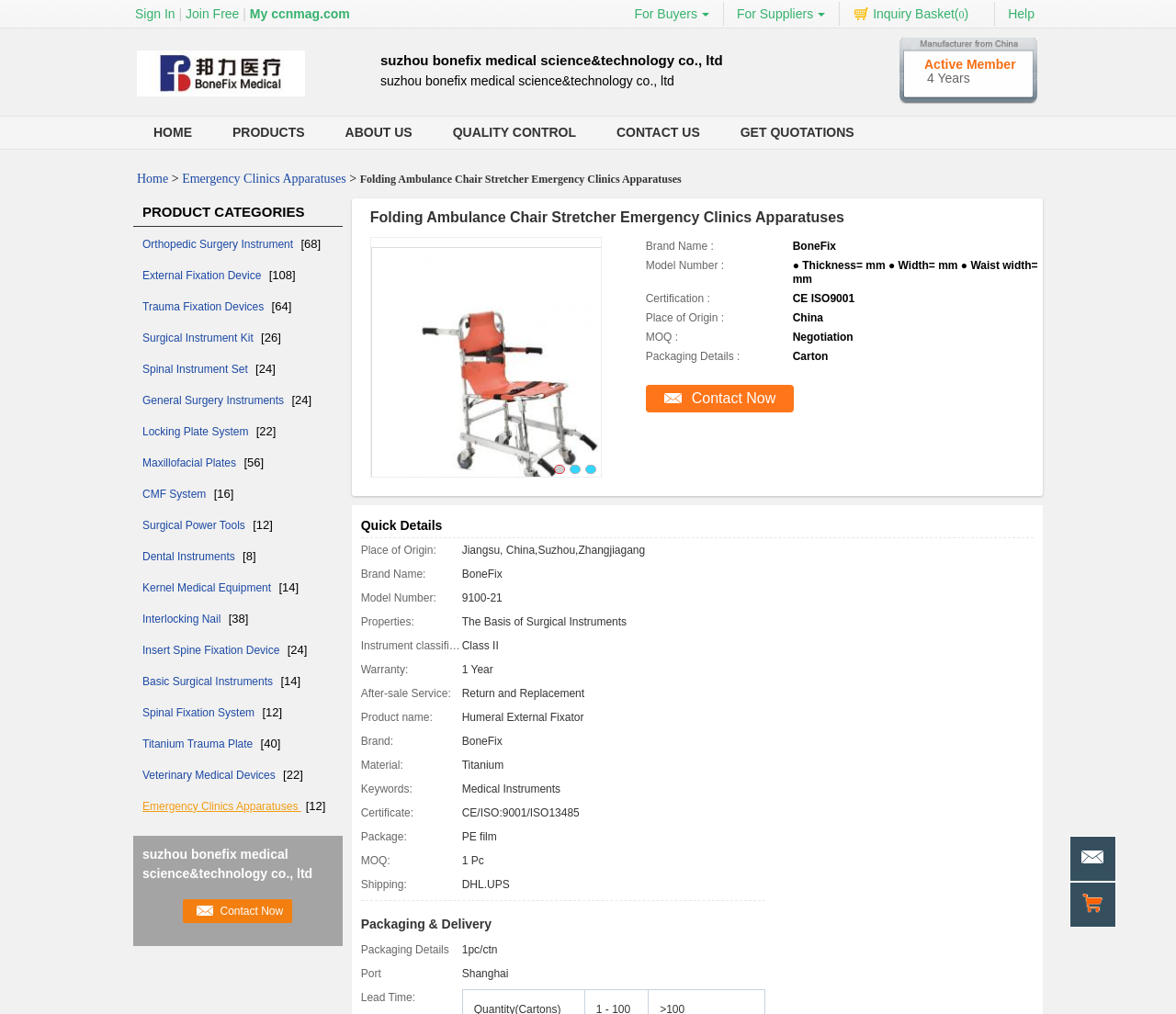Pinpoint the bounding box coordinates of the clickable element needed to complete the instruction: "View the product details of 'Folding Ambulance Chair Stretcher Emergency Clinics Apparatuses'". The coordinates should be provided as four float numbers between 0 and 1: [left, top, right, bottom].

[0.315, 0.243, 0.55, 0.515]